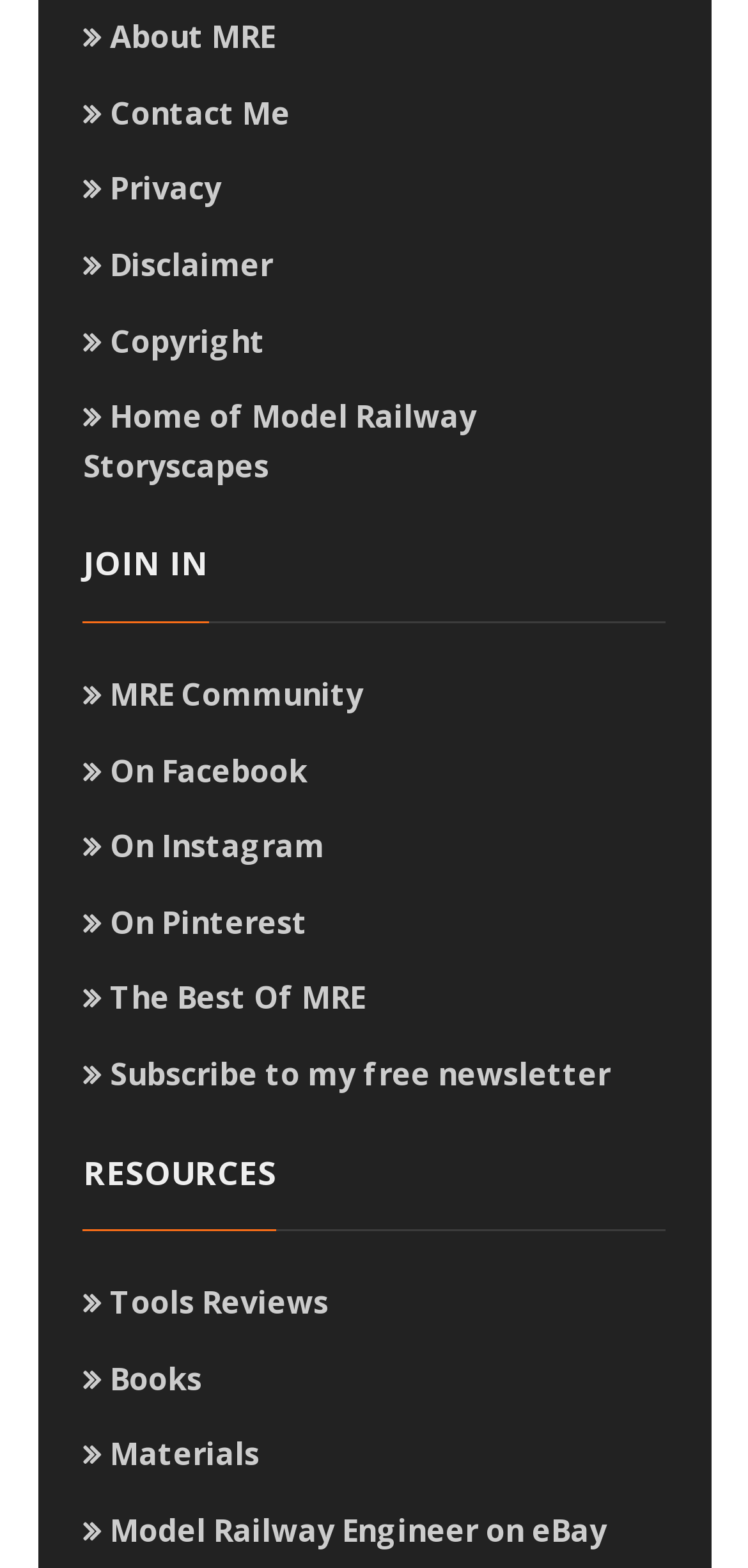Find the UI element described as: "Books" and predict its bounding box coordinates. Ensure the coordinates are four float numbers between 0 and 1, [left, top, right, bottom].

[0.111, 0.866, 0.27, 0.893]